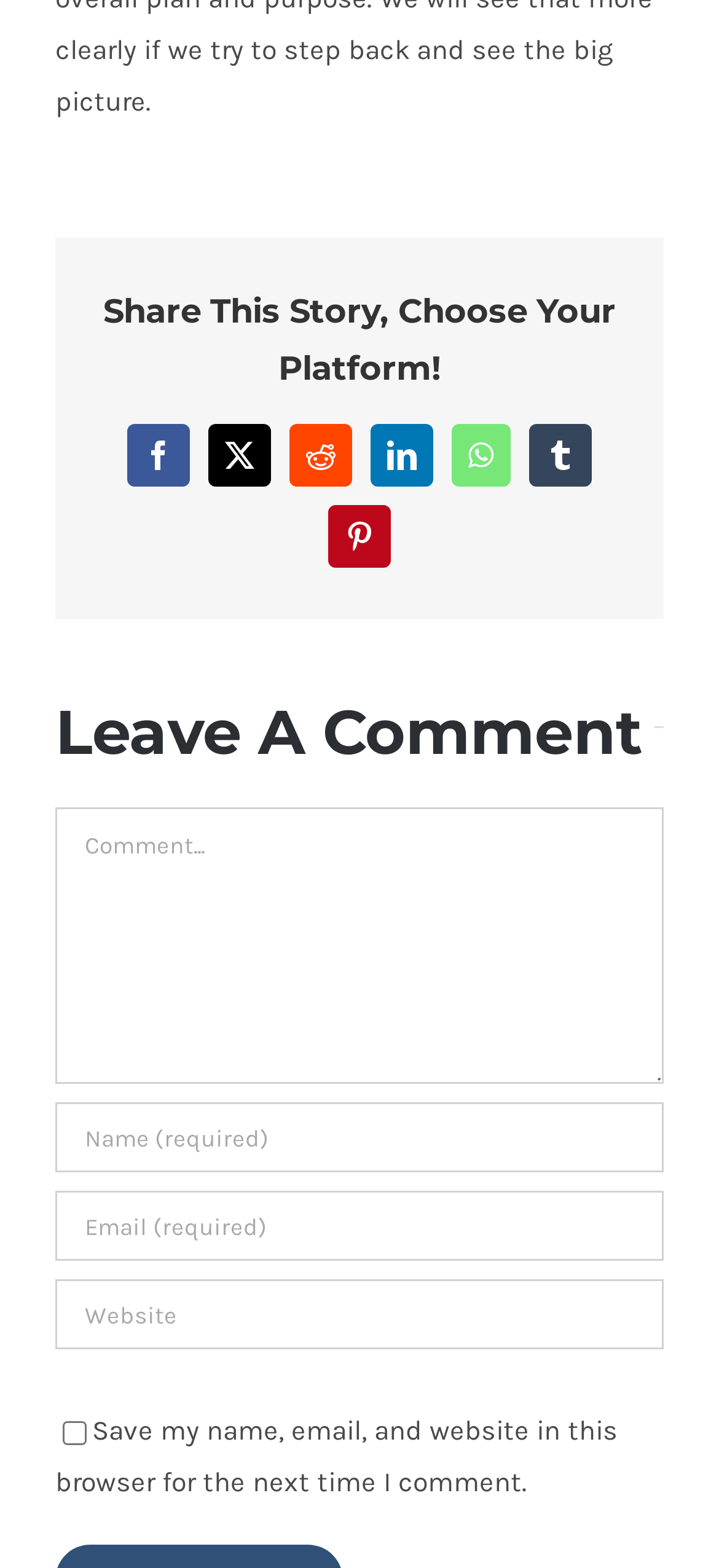What is the position of the LinkedIn sharing link?
We need a detailed and exhaustive answer to the question. Please elaborate.

I analyzed the bounding box coordinates of the social media links and found that the LinkedIn link has a left coordinate of 0.515, which places it fourth from the left among the available sharing options.